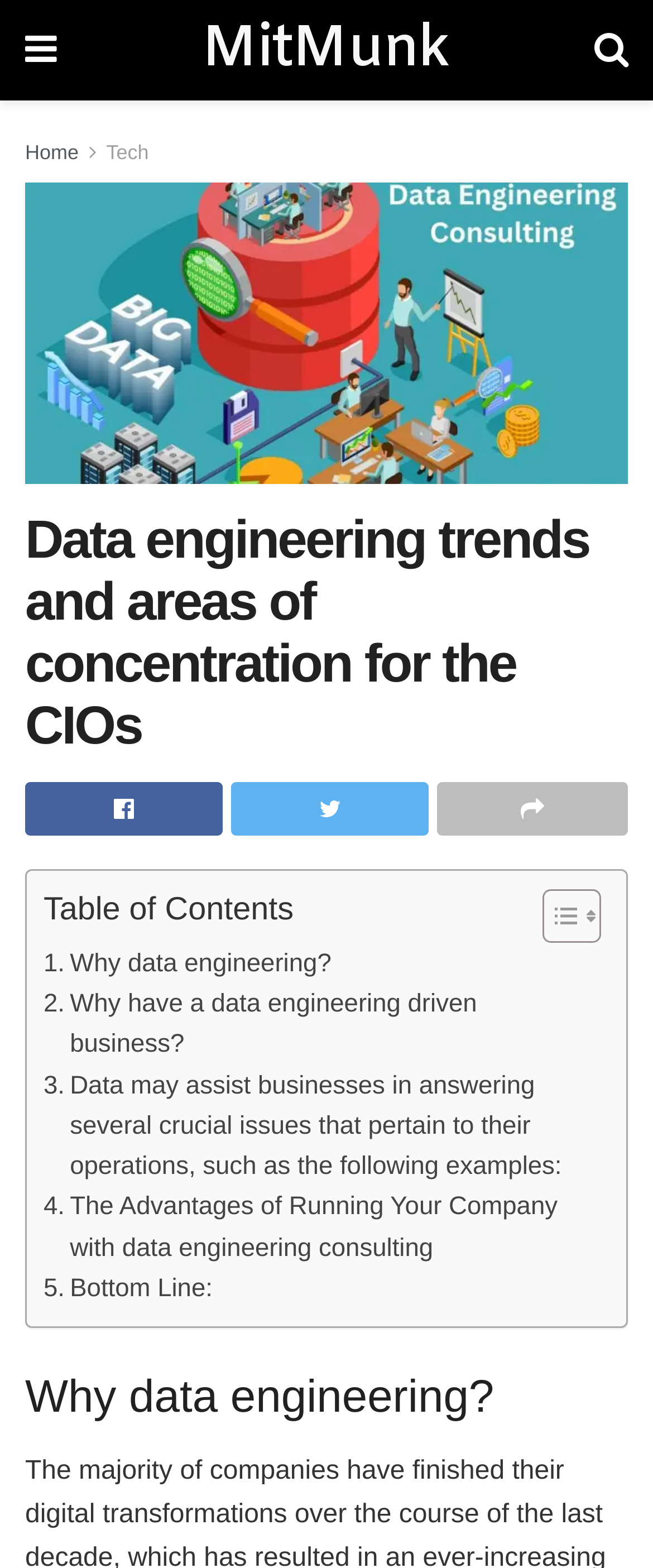Could you identify the text that serves as the heading for this webpage?

Data engineering trends and areas of concentration for the CIOs